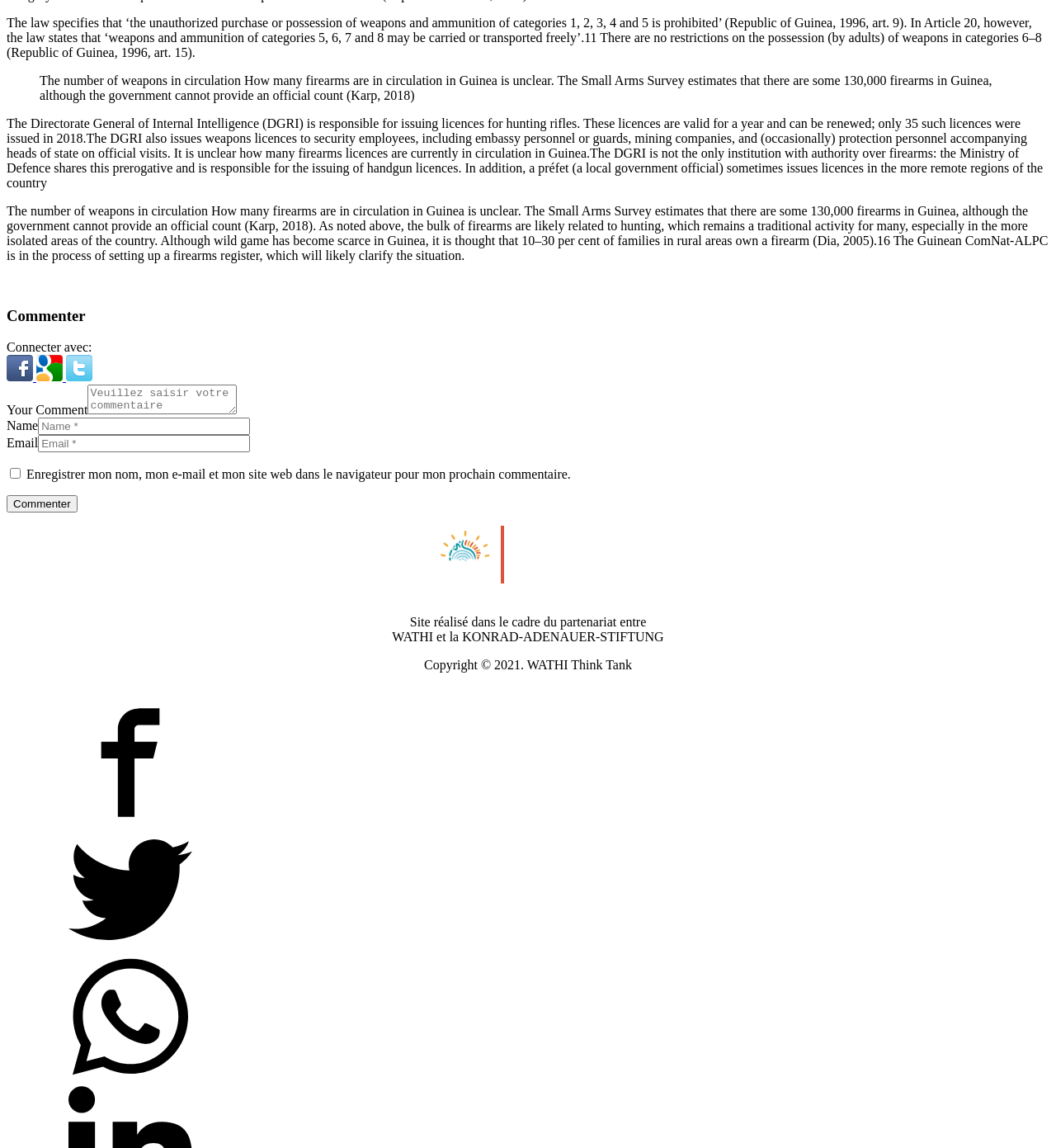Select the bounding box coordinates of the element I need to click to carry out the following instruction: "Click to comment".

[0.006, 0.432, 0.073, 0.447]